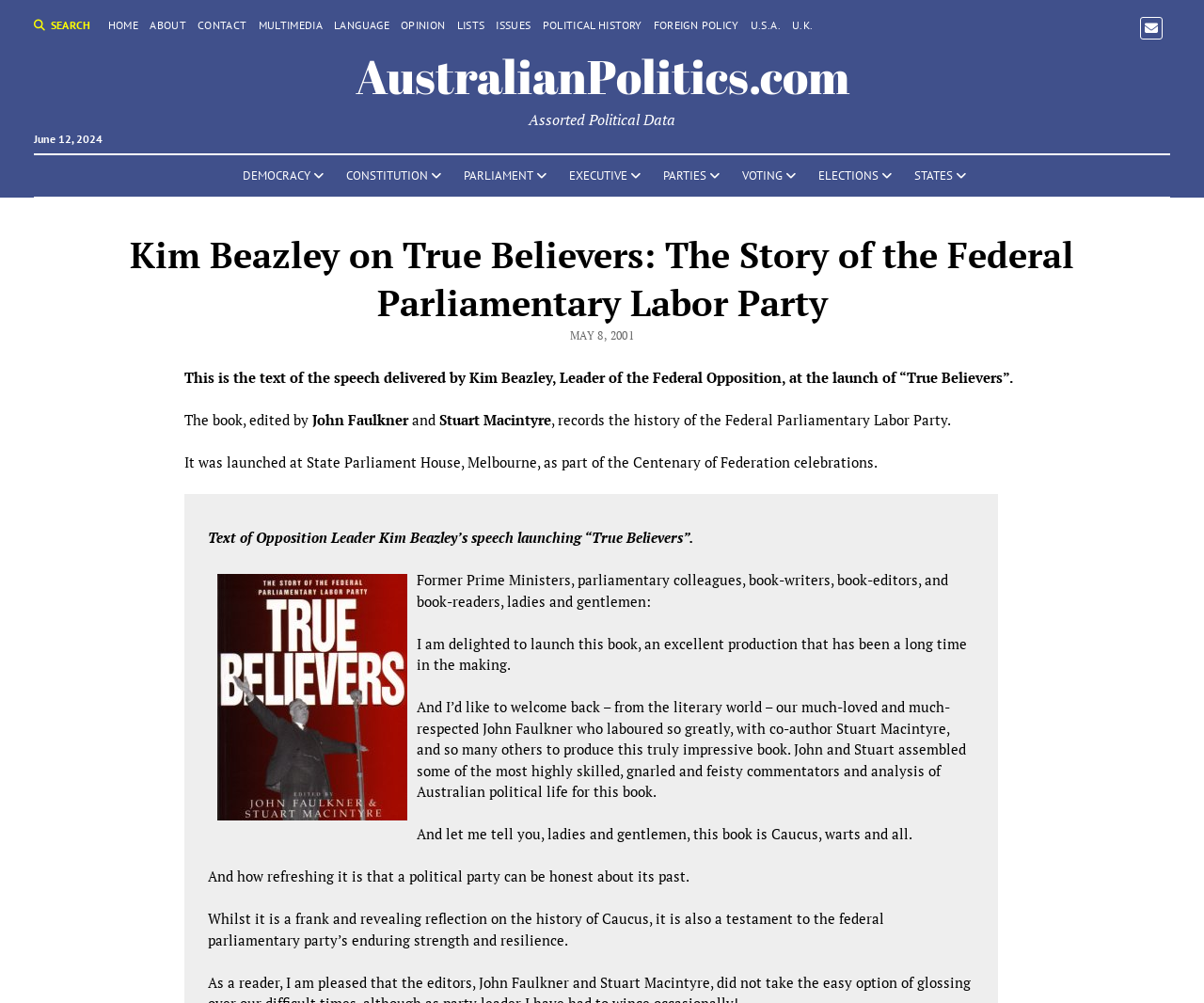Can you pinpoint the bounding box coordinates for the clickable element required for this instruction: "go to home page"? The coordinates should be four float numbers between 0 and 1, i.e., [left, top, right, bottom].

[0.09, 0.017, 0.115, 0.034]